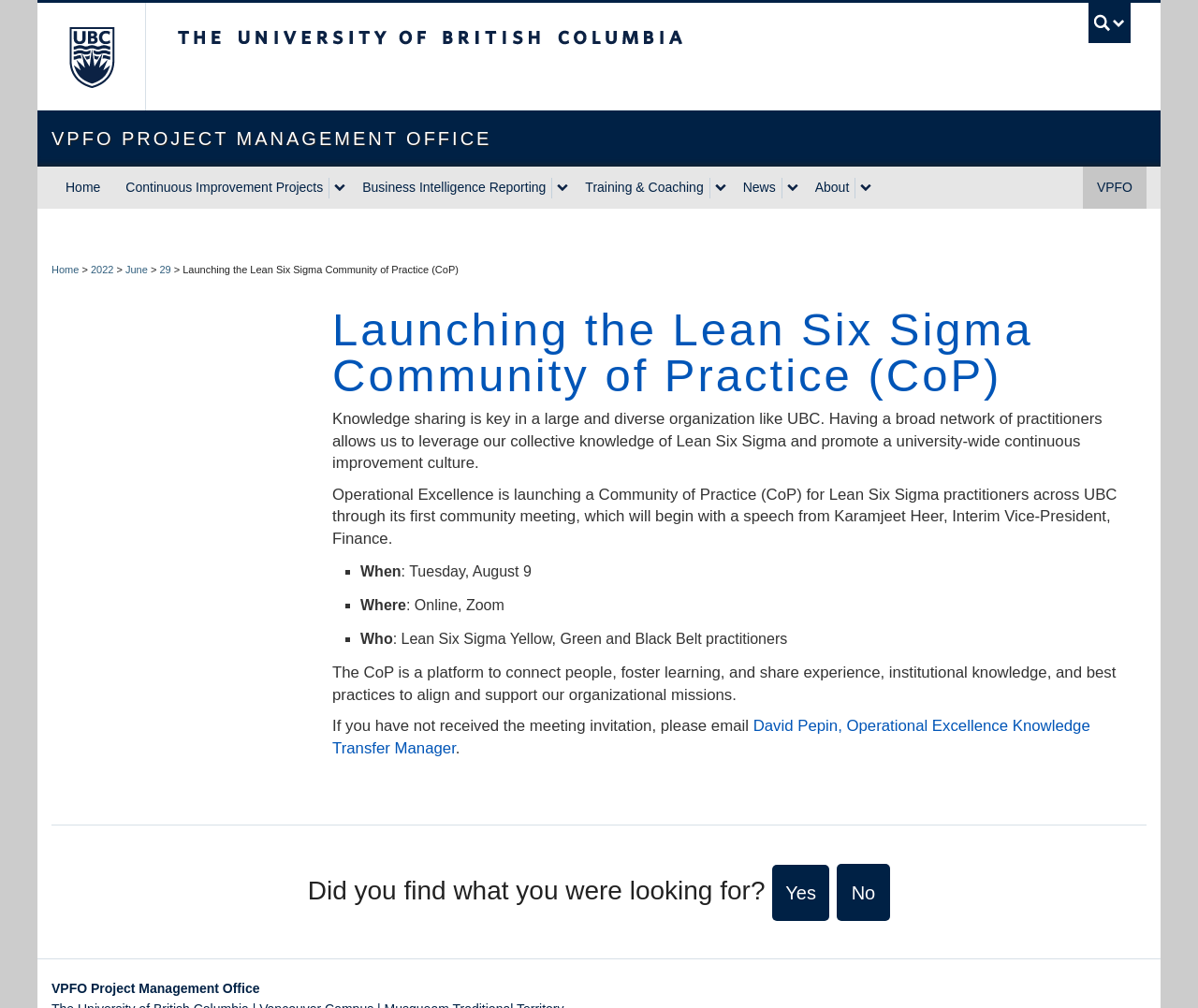Highlight the bounding box coordinates of the element that should be clicked to carry out the following instruction: "Expand the Continuous Improvement Projects menu". The coordinates must be given as four float numbers ranging from 0 to 1, i.e., [left, top, right, bottom].

[0.274, 0.176, 0.293, 0.196]